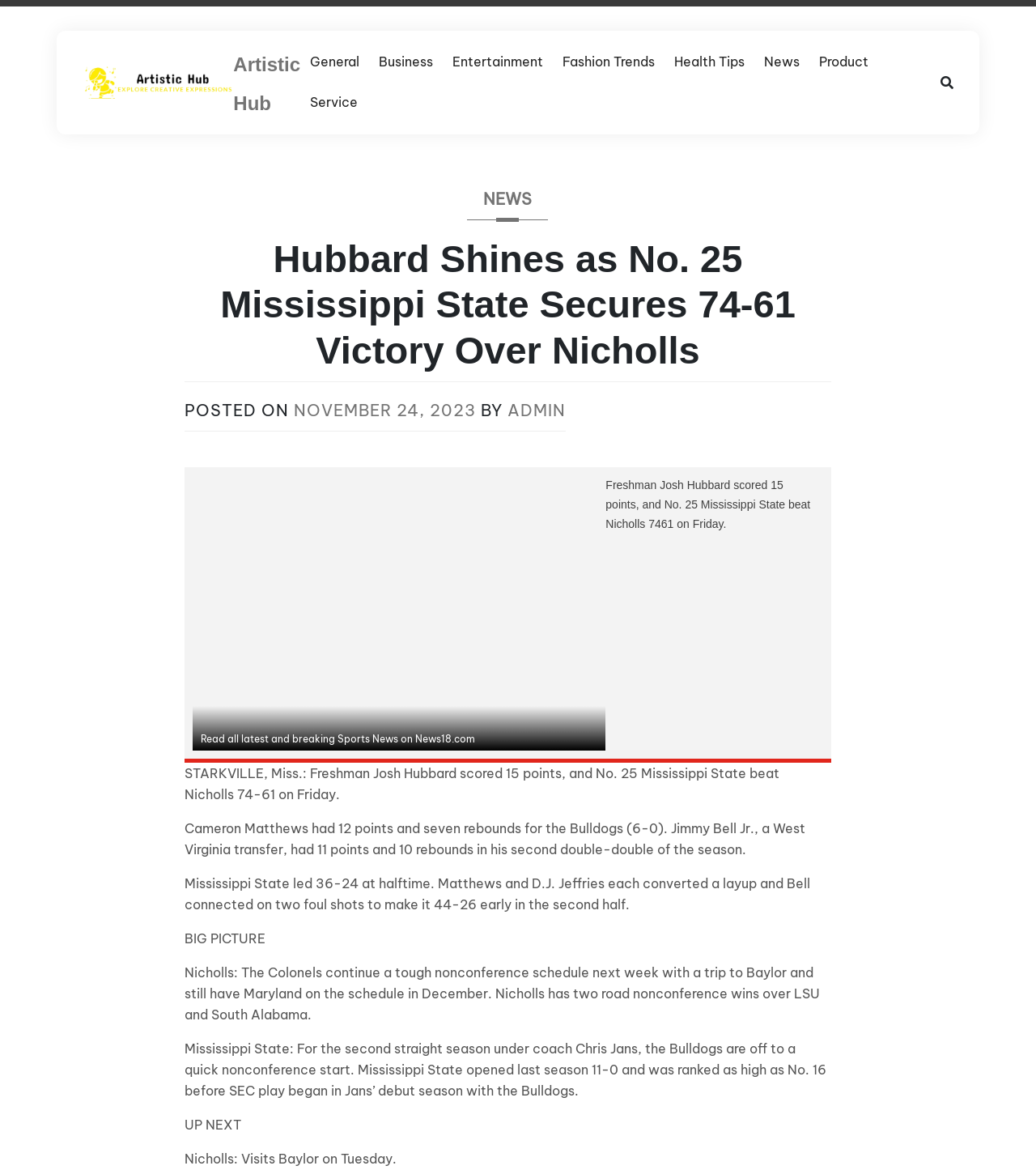What is the current record of the Mississippi State Bulldogs?
Based on the visual content, answer with a single word or a brief phrase.

6-0